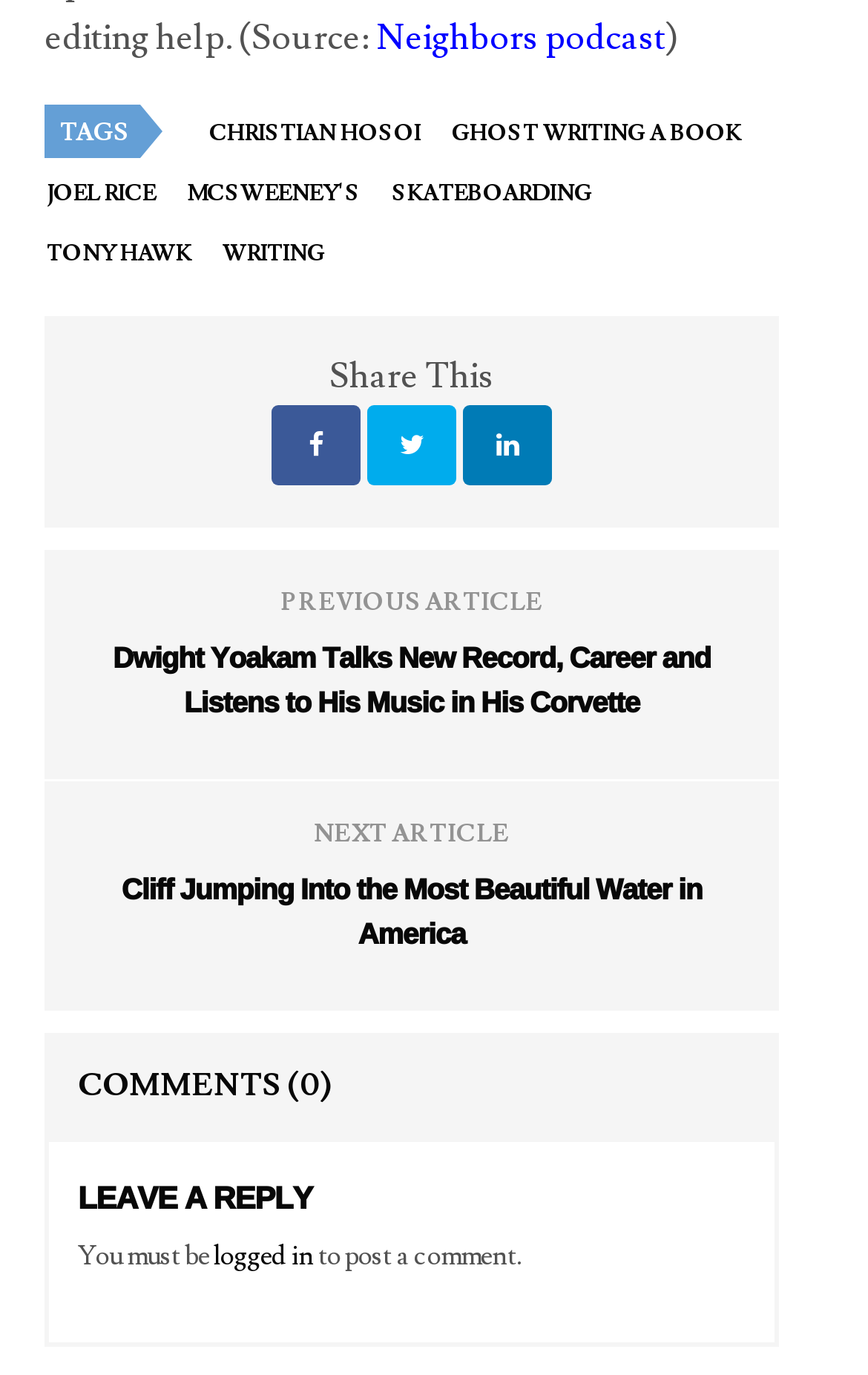Identify the bounding box coordinates for the region of the element that should be clicked to carry out the instruction: "Click on the Neighbors podcast link". The bounding box coordinates should be four float numbers between 0 and 1, i.e., [left, top, right, bottom].

[0.433, 0.012, 0.767, 0.044]